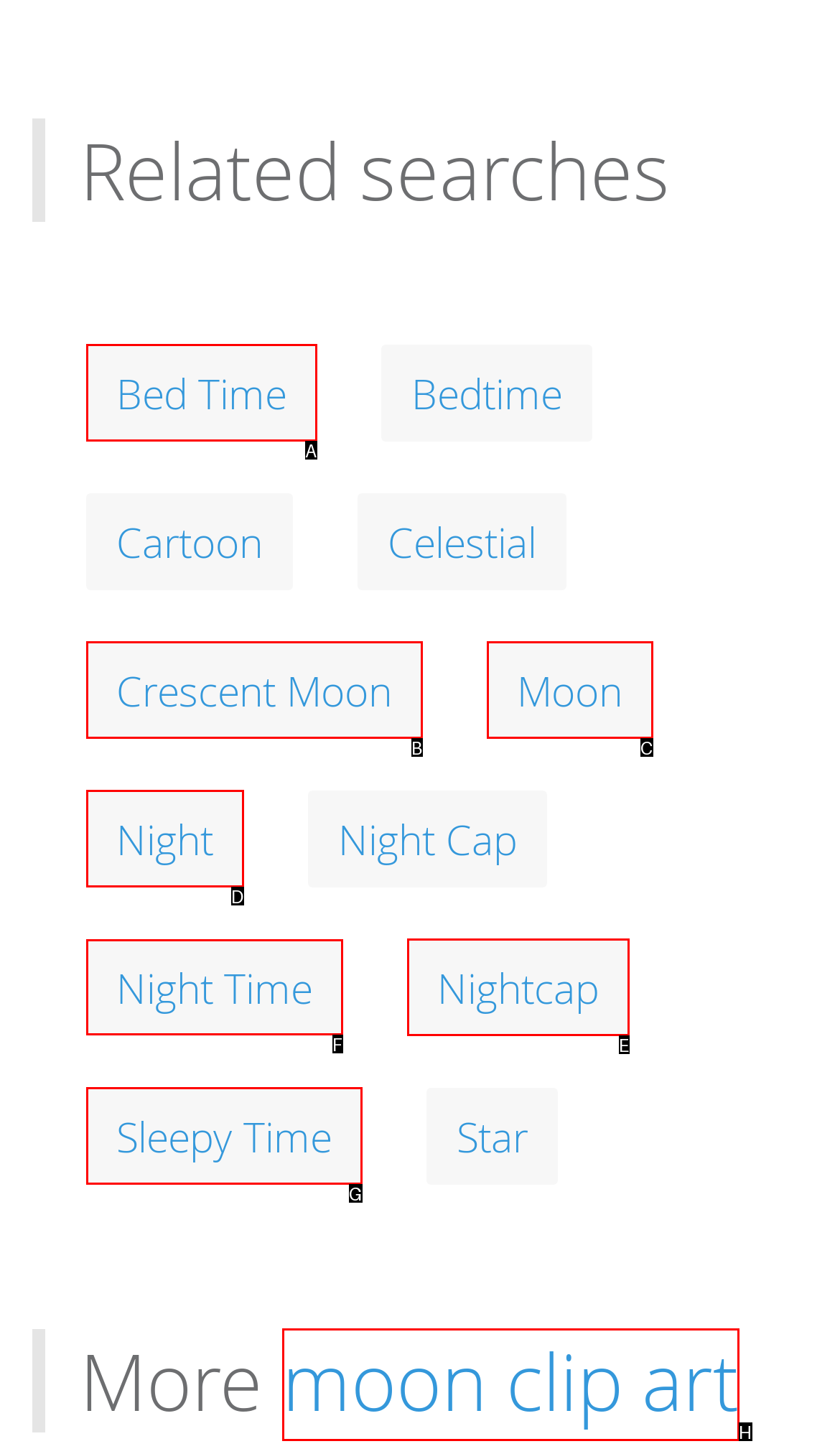Determine which HTML element to click on in order to complete the action: Check out Night Time.
Reply with the letter of the selected option.

F